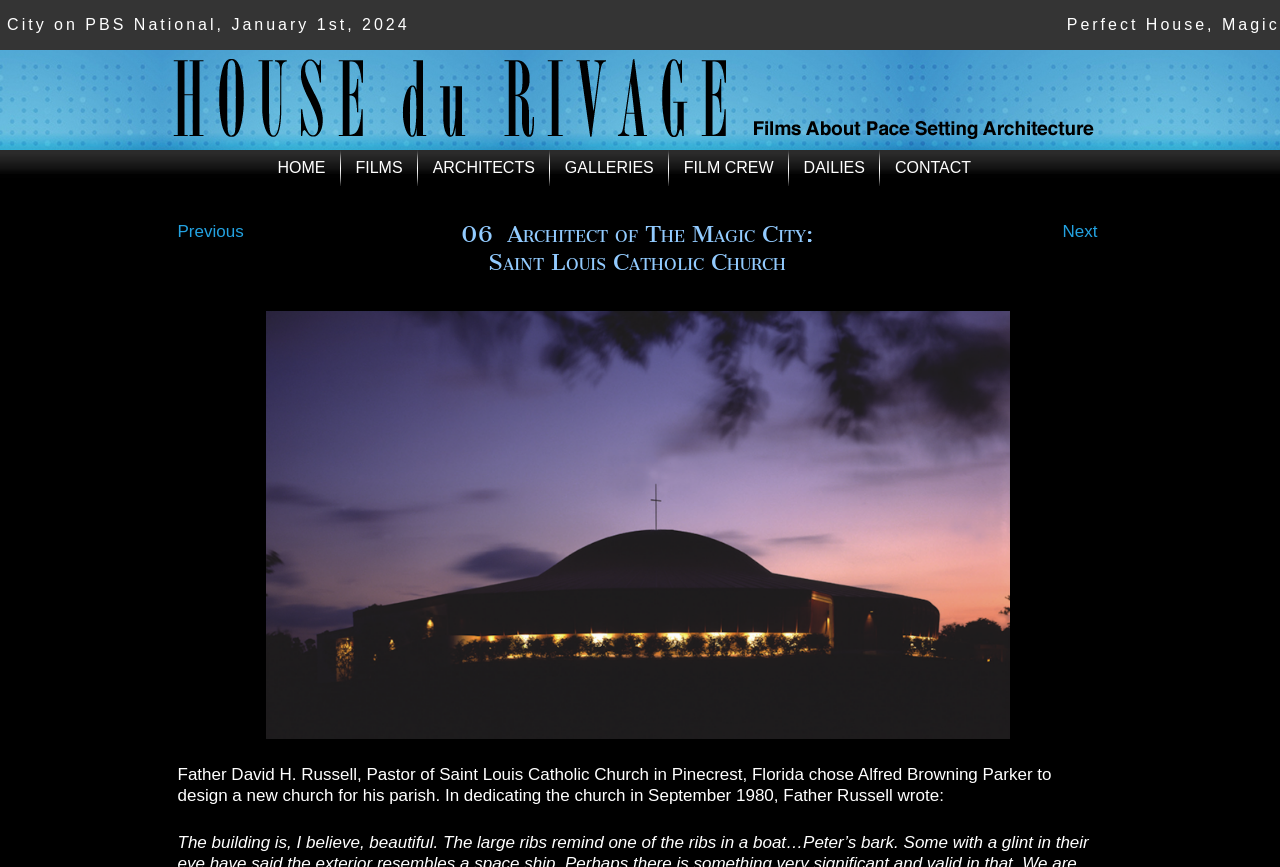Offer a detailed account of what is visible on the webpage.

The webpage is about Architect of The Magic City: Saint Louis Catholic Church, with a focus on the design of the church. At the top, there is a header section with a logo image and a link labeled "HeaderEleni v3". Below the header, there is a main navigation menu with 7 links: "HOME", "FILMS", "ARCHITECTS", "GALLERIES", "FILM CREW", "DAILIES", and "CONTACT". 

The main content area has a heading that reads "06 Architect of The Magic City: Saint Louis Catholic Church". To the left of the heading, there are "Previous" and "Next" links, which are likely navigation buttons for a slideshow or a series of articles. 

Below the heading, there is a large image of St.-Louis-Catholic-Church-930, which takes up most of the width of the page. Underneath the image, there is a block of text that describes the church's design, mentioning Father David H. Russell, the pastor of Saint Louis Catholic Church, and Alfred Browning Parker, the architect who designed the church.